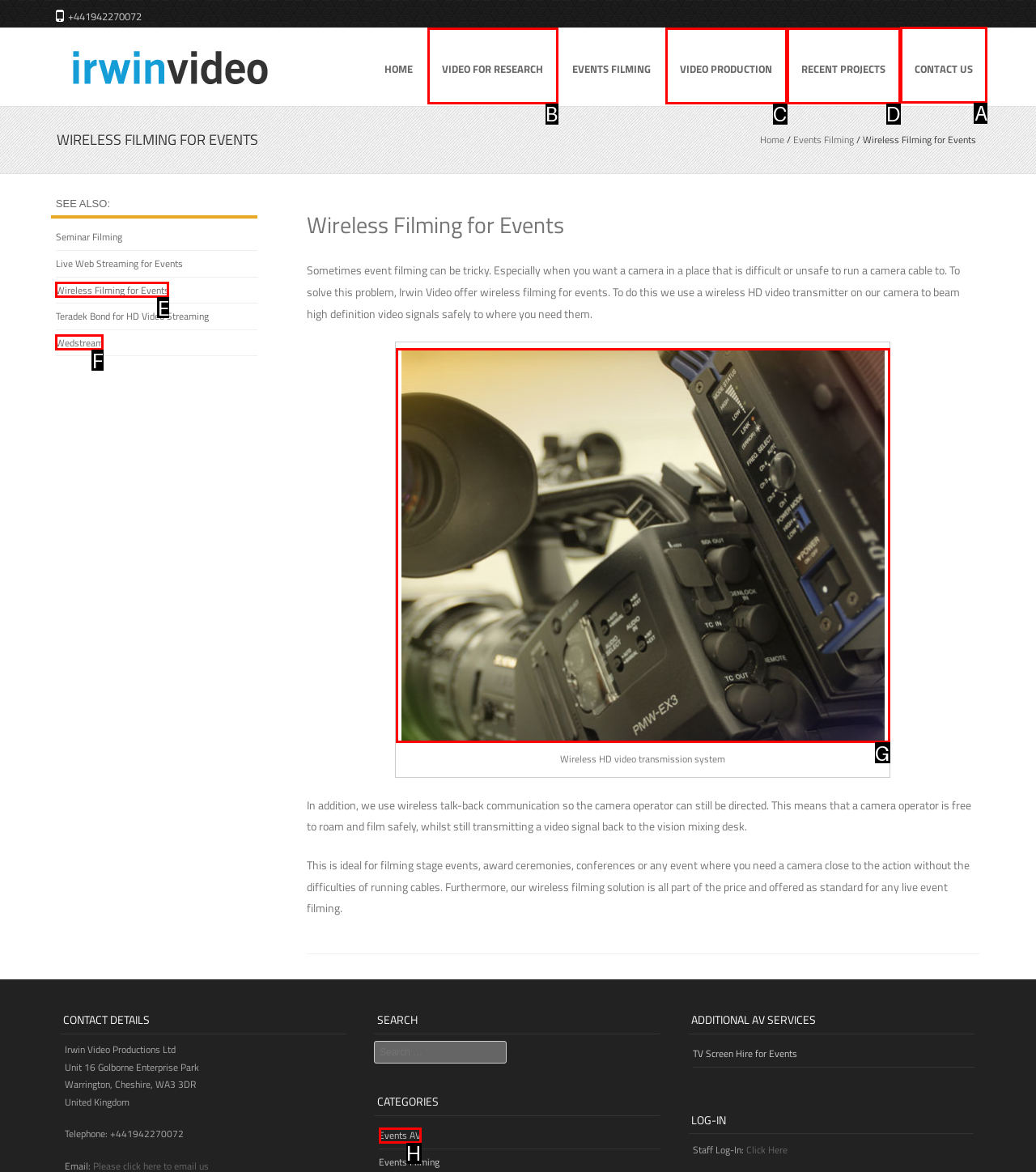Tell me which one HTML element I should click to complete the following task: Click the 'CONTACT US' link Answer with the option's letter from the given choices directly.

A